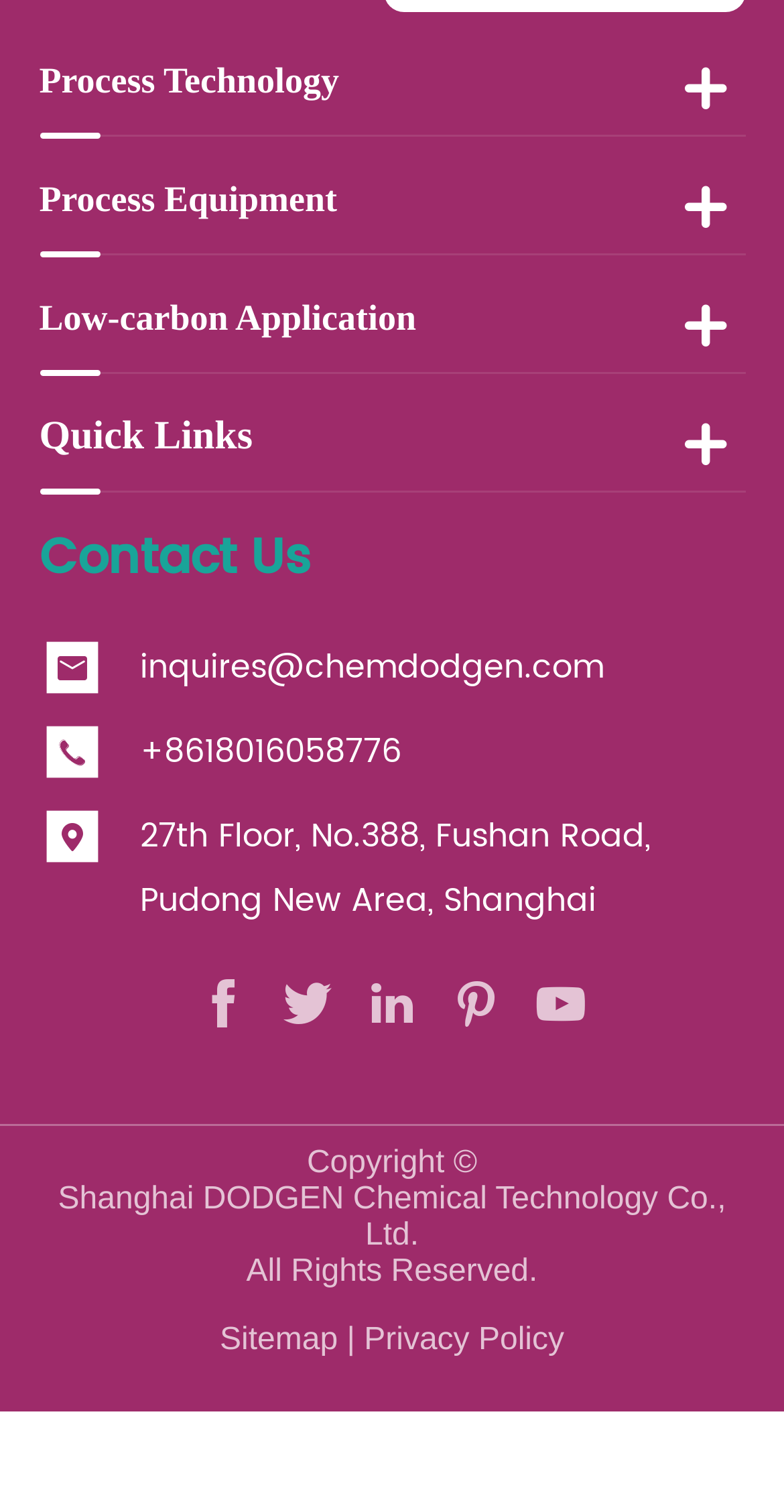Please indicate the bounding box coordinates of the element's region to be clicked to achieve the instruction: "Call +8618016058776". Provide the coordinates as four float numbers between 0 and 1, i.e., [left, top, right, bottom].

[0.178, 0.476, 0.512, 0.519]